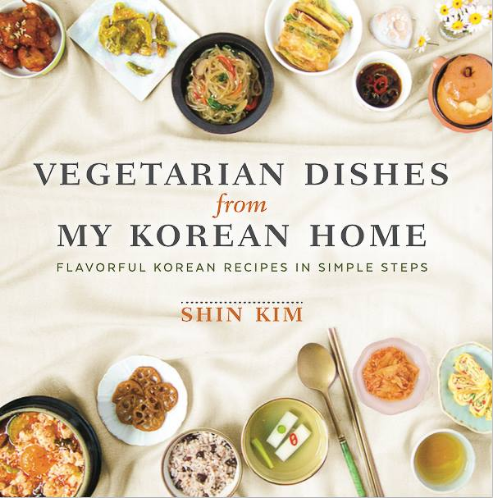What is the dominant color of the backdrop?
Provide an in-depth and detailed explanation in response to the question.

The backdrop of the image is described as bright and inviting, suggesting a celebration of culinary artistry that invites readers to explore the diverse and rich flavors of Korean vegetarian cuisine. The bright color of the backdrop conveys a sense of warmth and approachability.